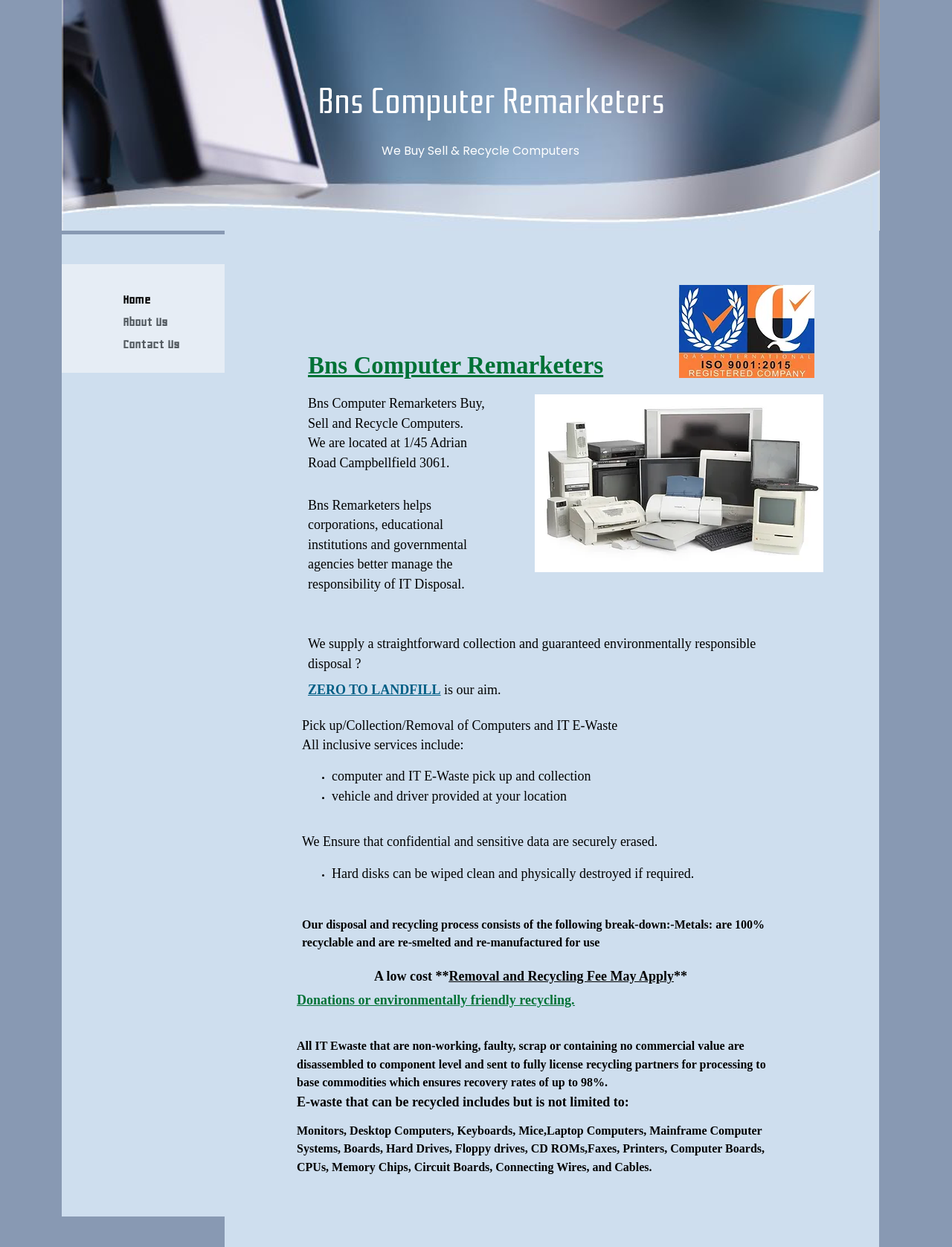What types of electronic waste can be recycled?
Based on the image, give a one-word or short phrase answer.

Monitors, desktop computers, keyboards, etc.